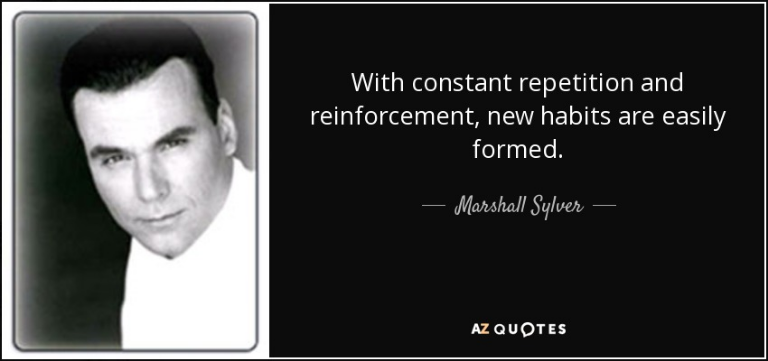Provide a comprehensive description of the image.

The image features a quote by Marshall Sylver, which reads: "With constant repetition and reinforcement, new habits are easily formed." Accompanying the quote is a black-and-white portrait of Sylver, who appears confident and engaging. The background contrasts the text, making the quote stand out prominently. This quote emphasizes the significance of consistency in habit formation, highlighting the power of repetition and reinforcement in creating positive changes in behavior. Such insights are often referenced in discussions about personal development and psychology, illustrating how our habits shape who we are.